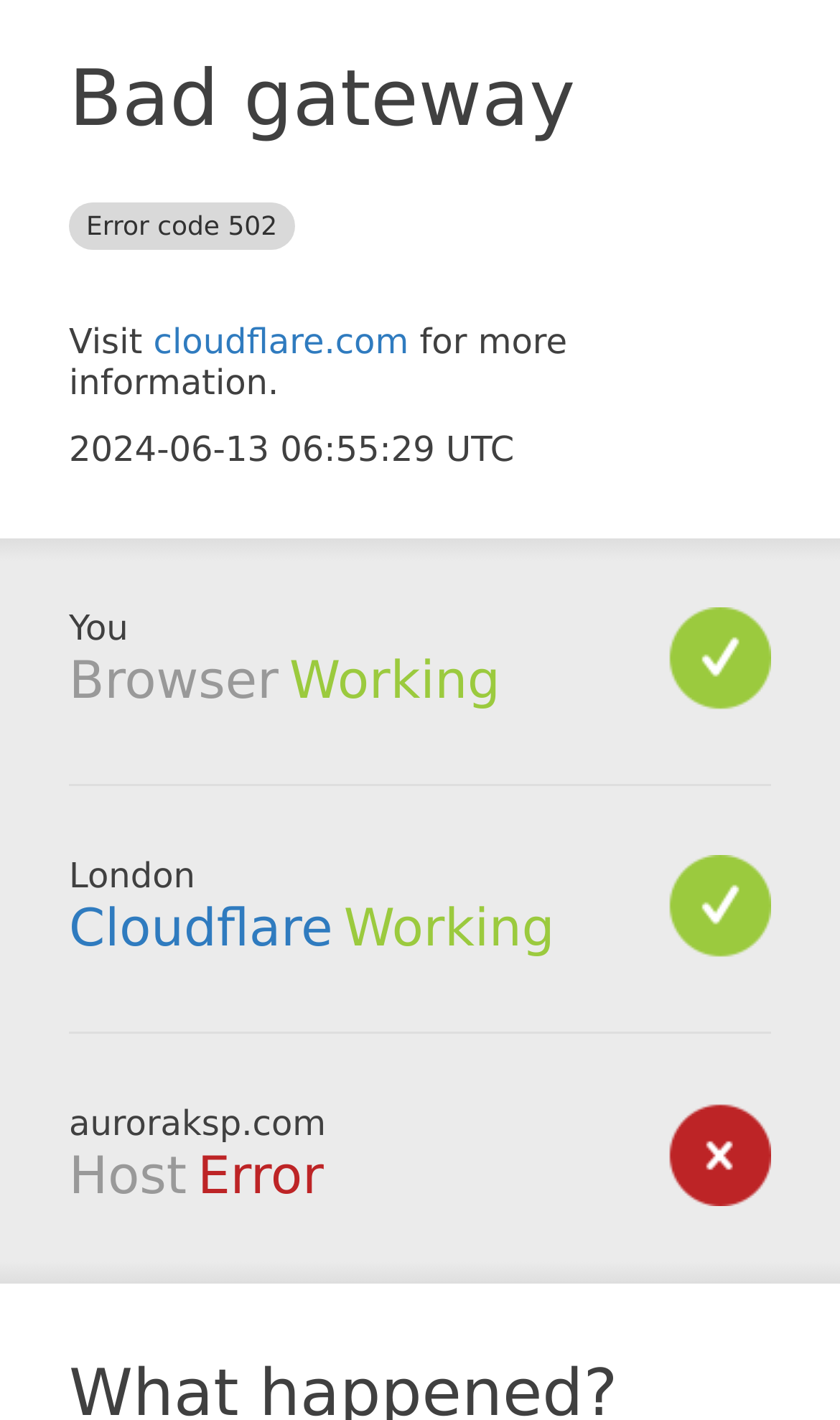What is the location of the browser?
Please respond to the question with a detailed and thorough explanation.

The location of the browser is mentioned in the StaticText element 'London' which is located below the heading 'Browser'.